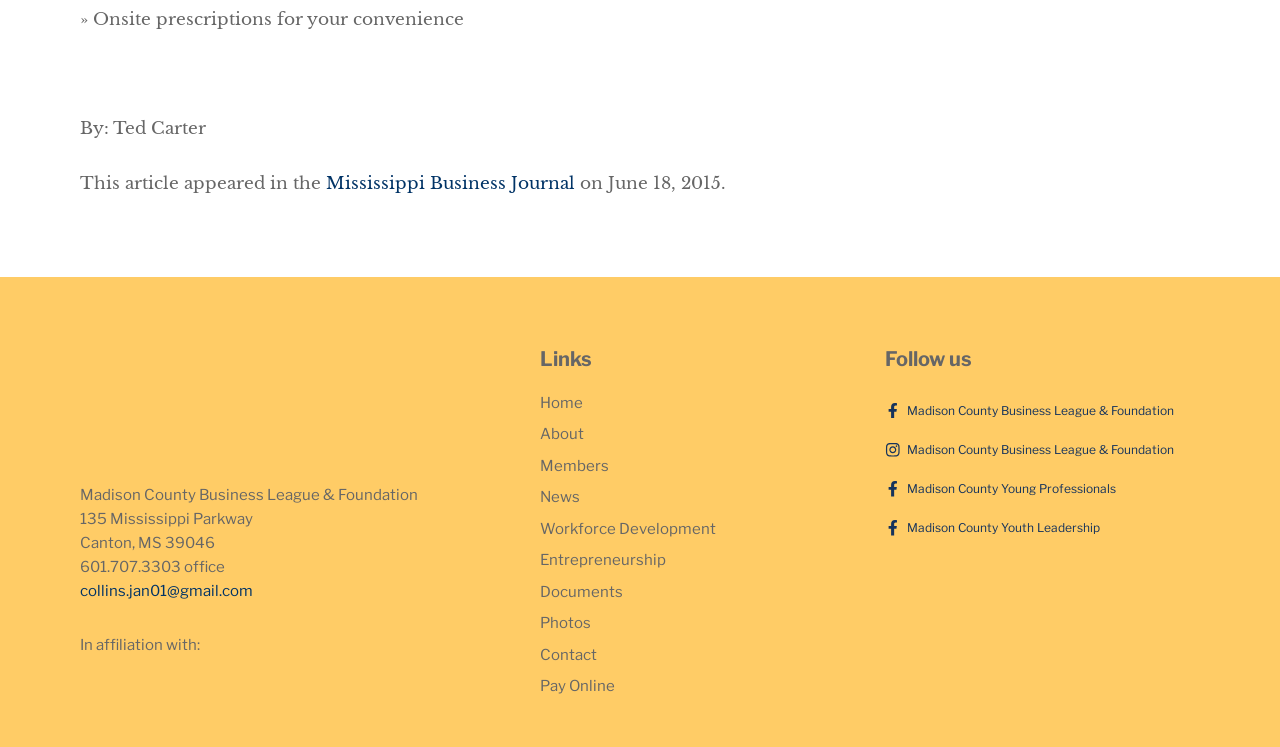Could you provide the bounding box coordinates for the portion of the screen to click to complete this instruction: "Follow Madison County Business League & Foundation"?

[0.691, 0.523, 0.932, 0.576]